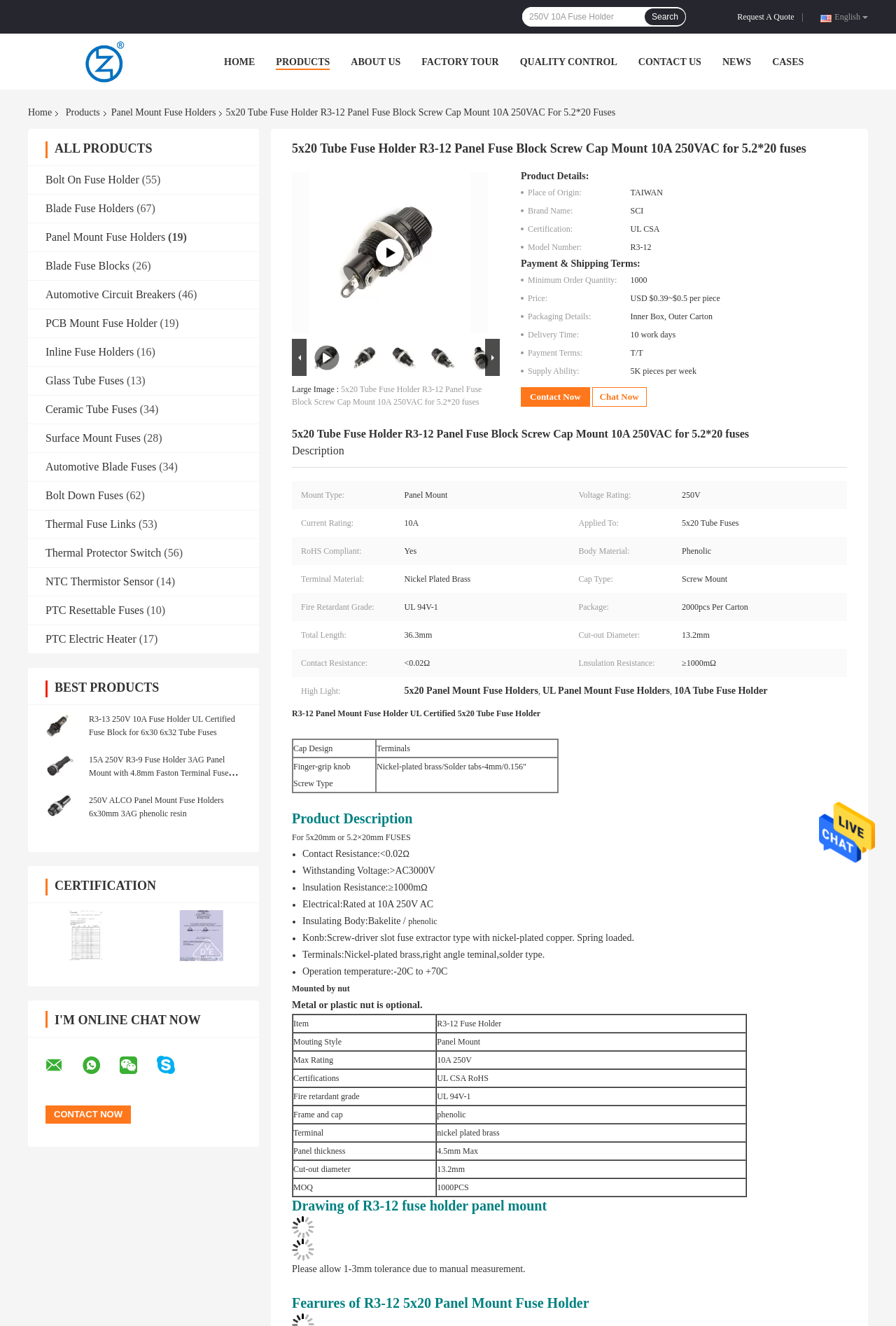What is the language of the webpage?
From the image, respond using a single word or phrase.

English